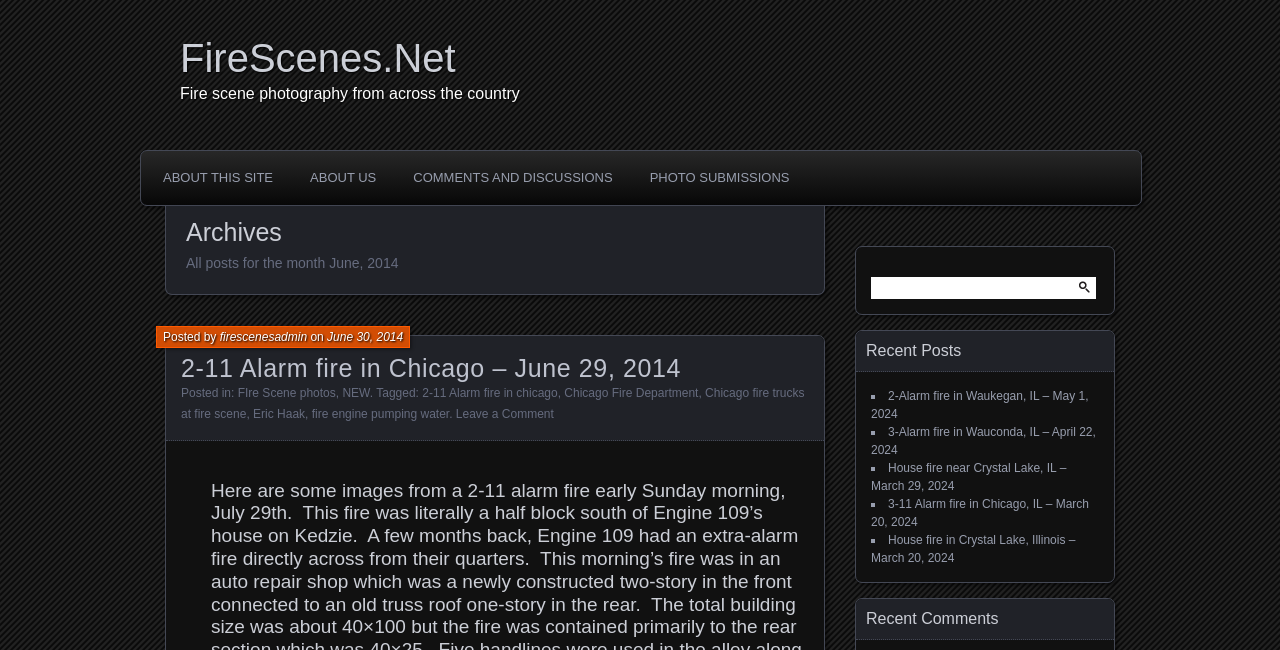Find the bounding box coordinates of the element's region that should be clicked in order to follow the given instruction: "View 2-11 Alarm fire in Chicago – June 29, 2014". The coordinates should consist of four float numbers between 0 and 1, i.e., [left, top, right, bottom].

[0.141, 0.545, 0.532, 0.588]